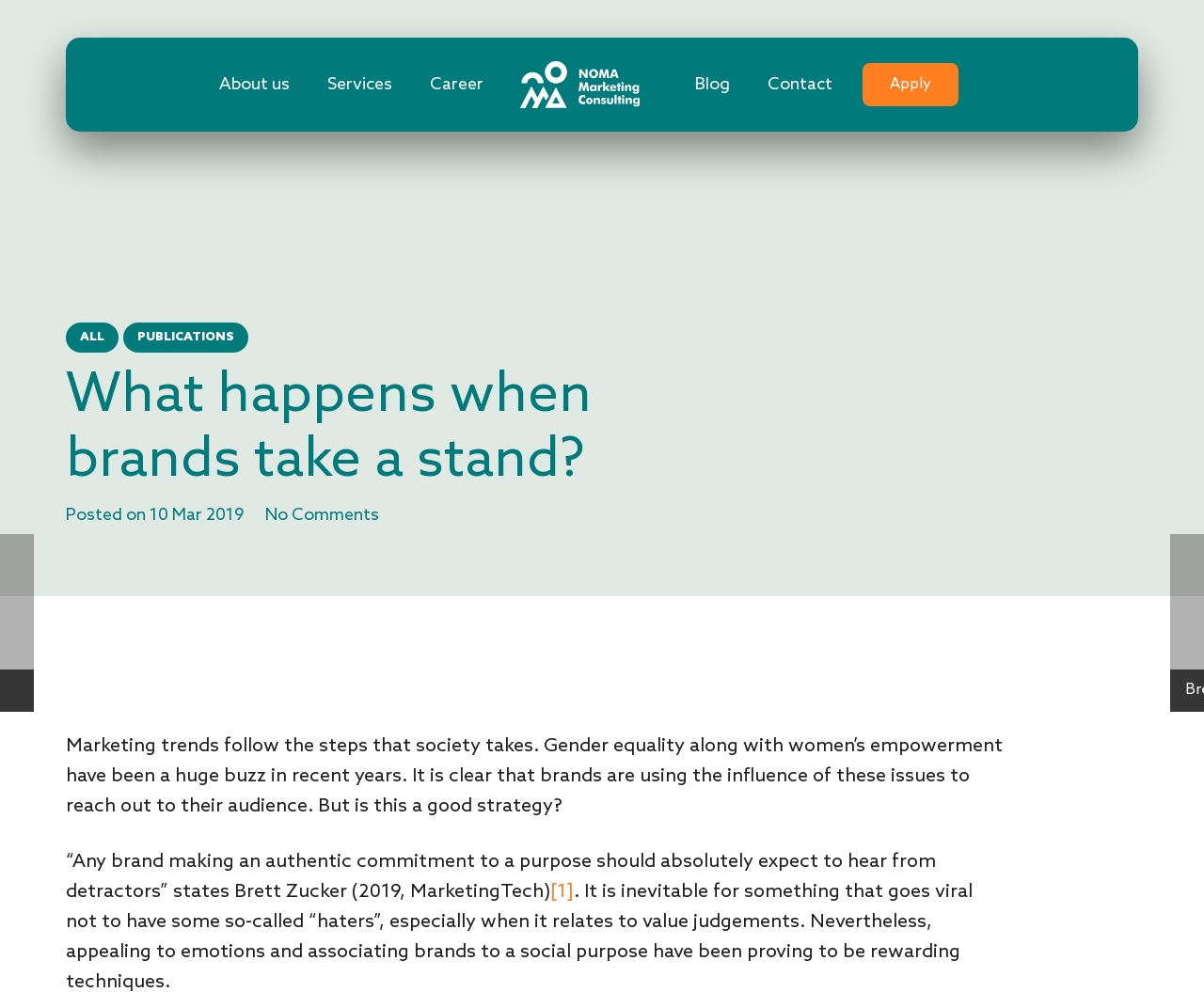How many comments are there on the blog post?
Based on the screenshot, respond with a single word or phrase.

No Comments